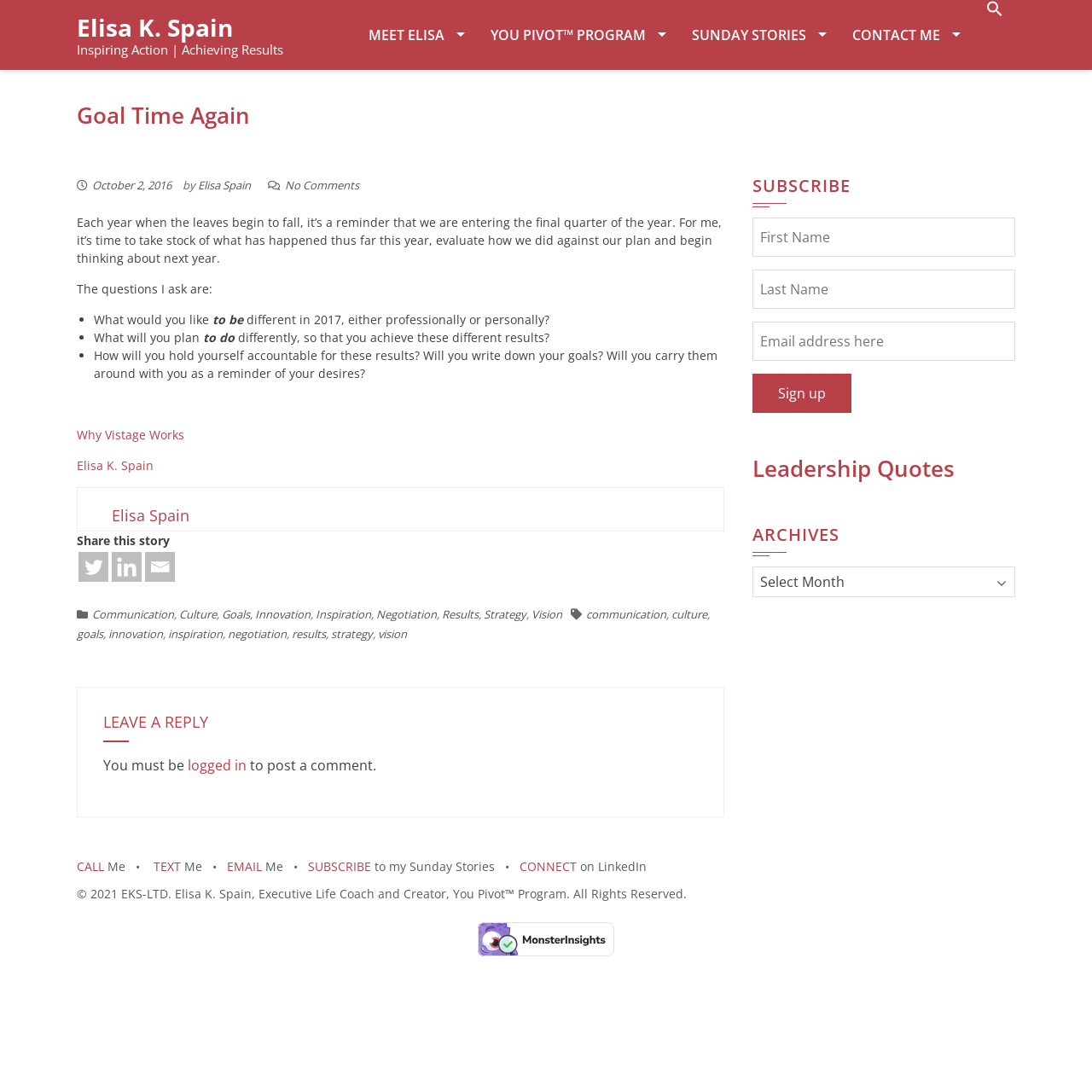What is the topic of the article?
Respond to the question with a well-detailed and thorough answer.

The topic of the article can be inferred from the content of the article, which discusses setting goals and evaluating progress at the end of the year.